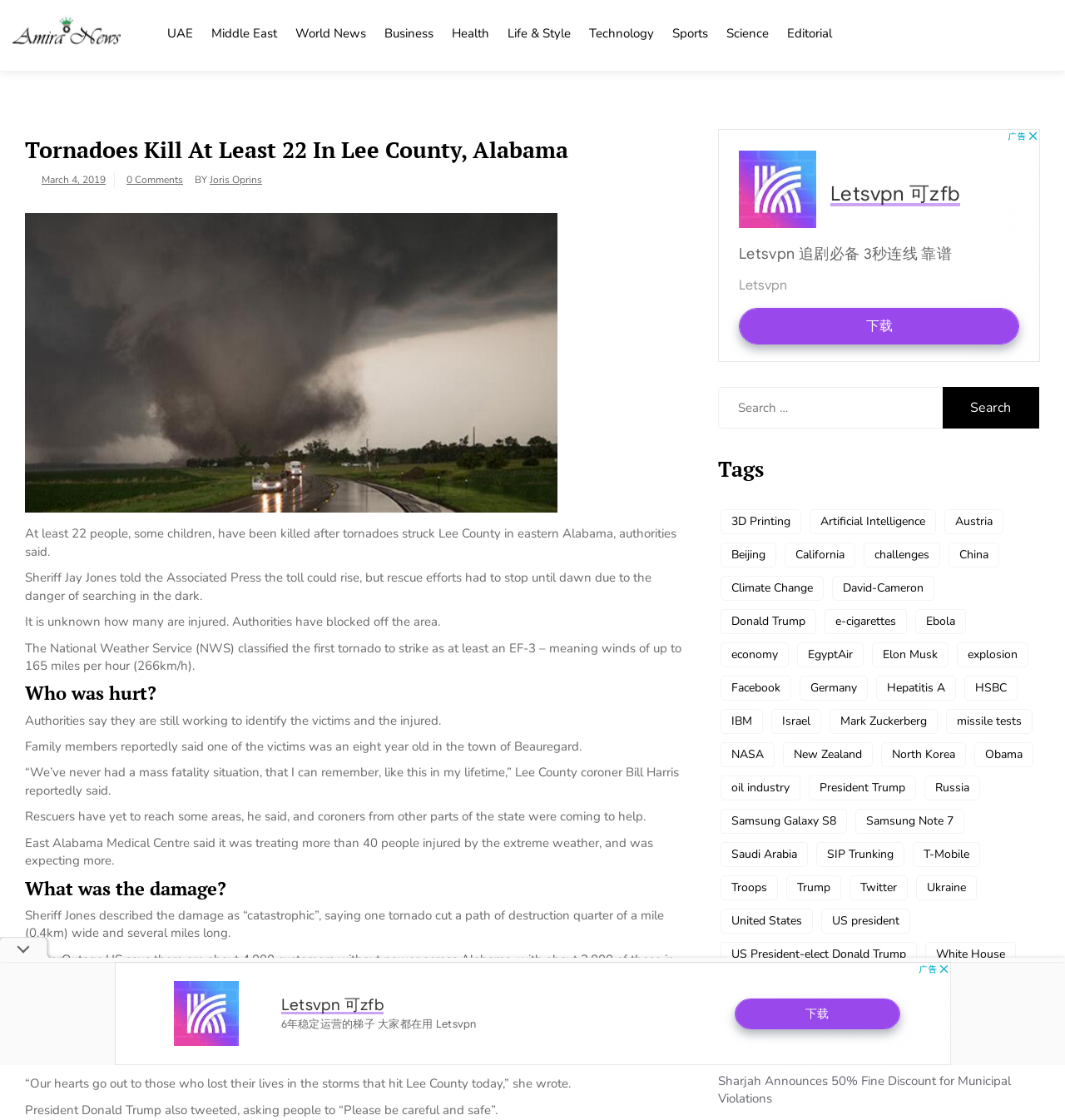Please identify the bounding box coordinates of the element that needs to be clicked to execute the following command: "Learn about Power Ready Grid". Provide the bounding box using four float numbers between 0 and 1, formatted as [left, top, right, bottom].

None